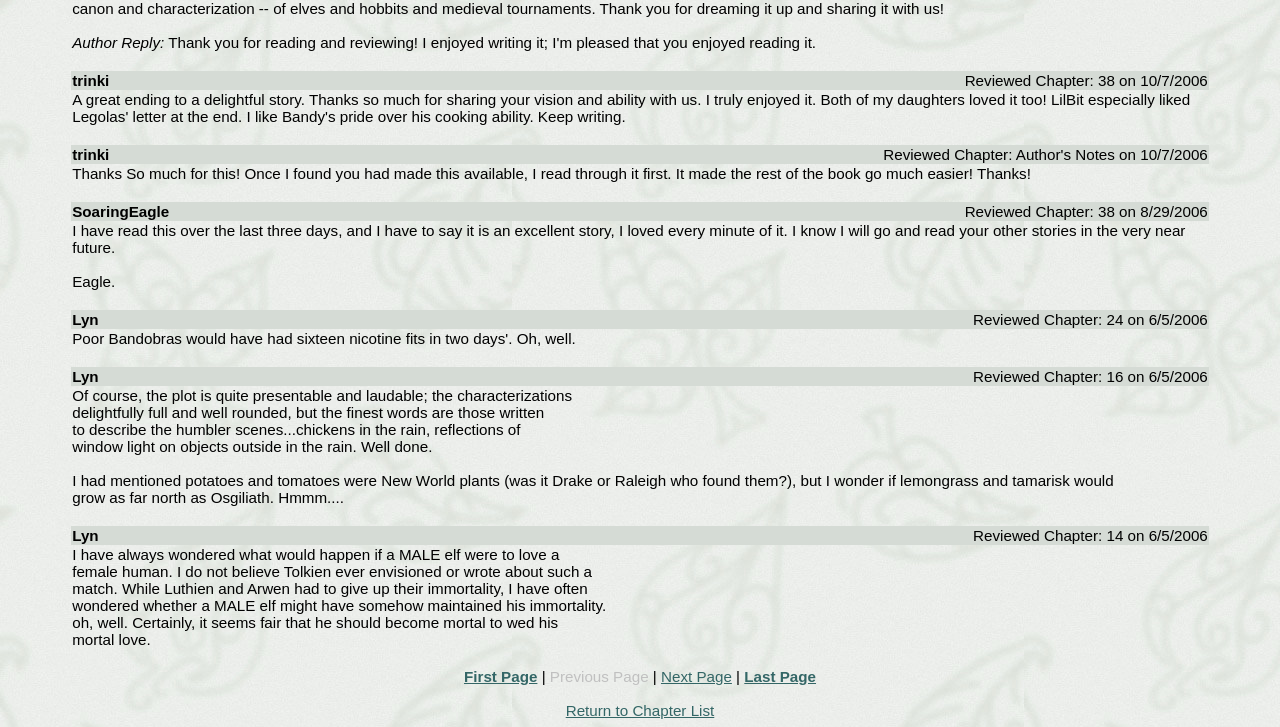Extract the bounding box for the UI element that matches this description: "Return to Chapter List".

[0.442, 0.966, 0.558, 0.989]